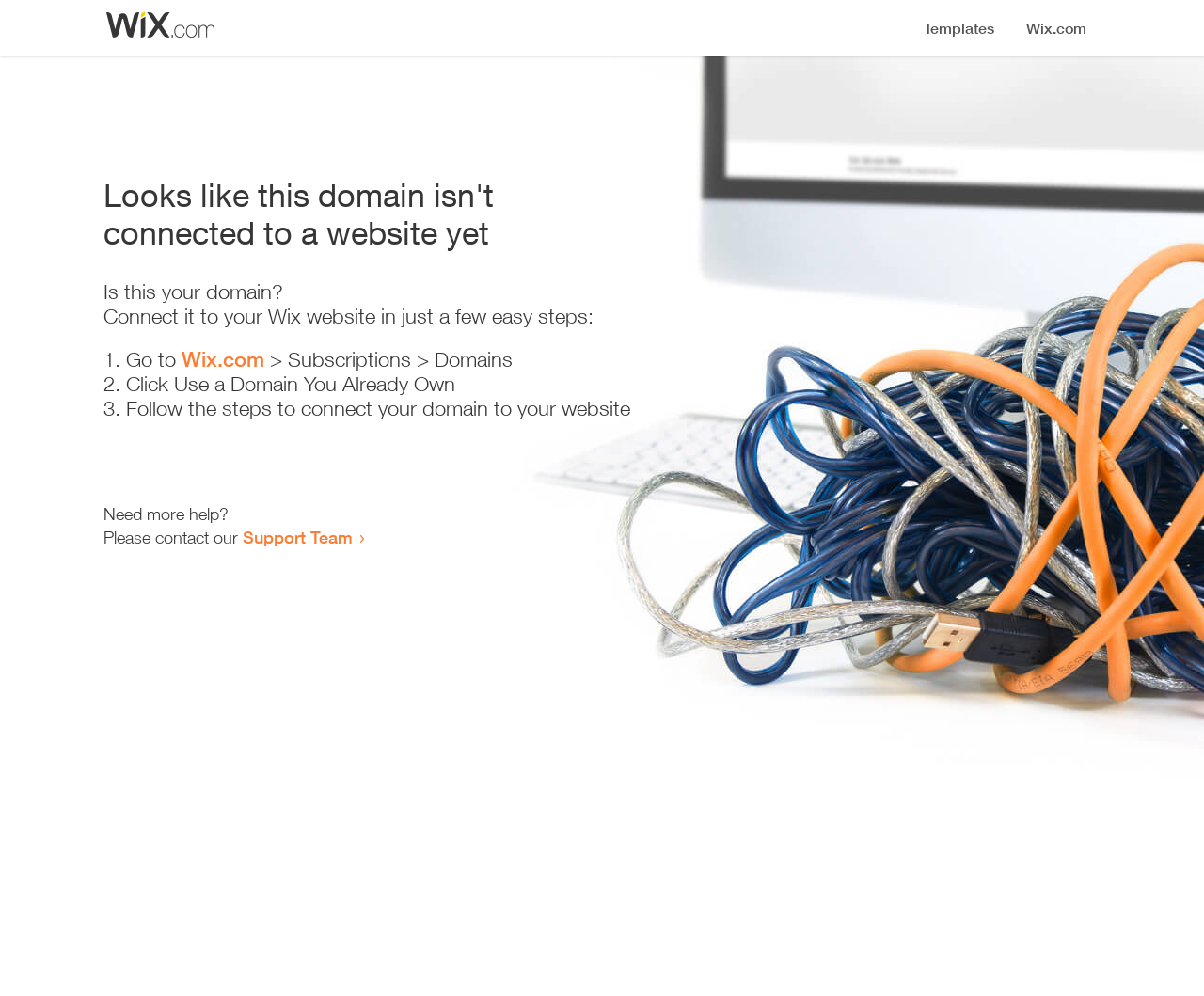Reply to the question with a single word or phrase:
Where should the user go to start the connection process?

Wix.com